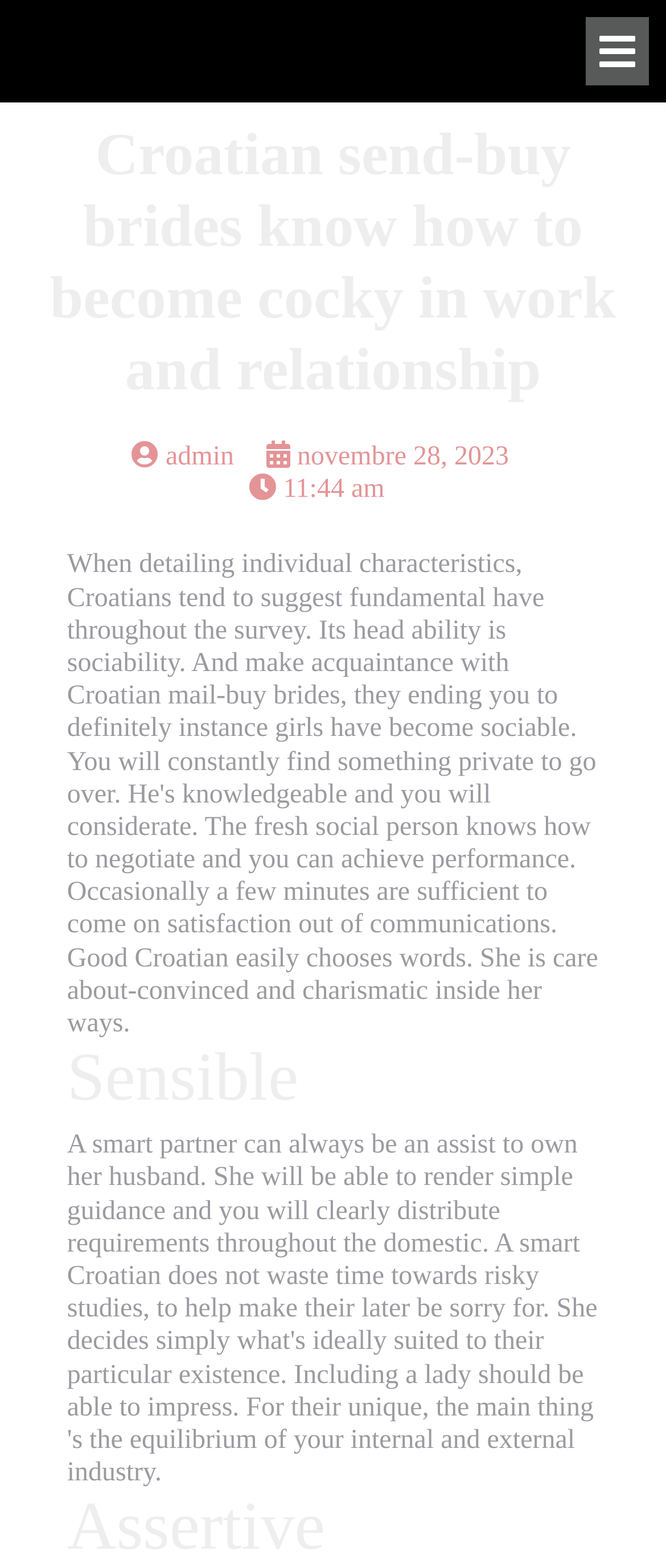Provide the bounding box coordinates for the UI element described in this sentence: "11:44 am". The coordinates should be four float values between 0 and 1, i.e., [left, top, right, bottom].

[0.374, 0.303, 0.577, 0.321]